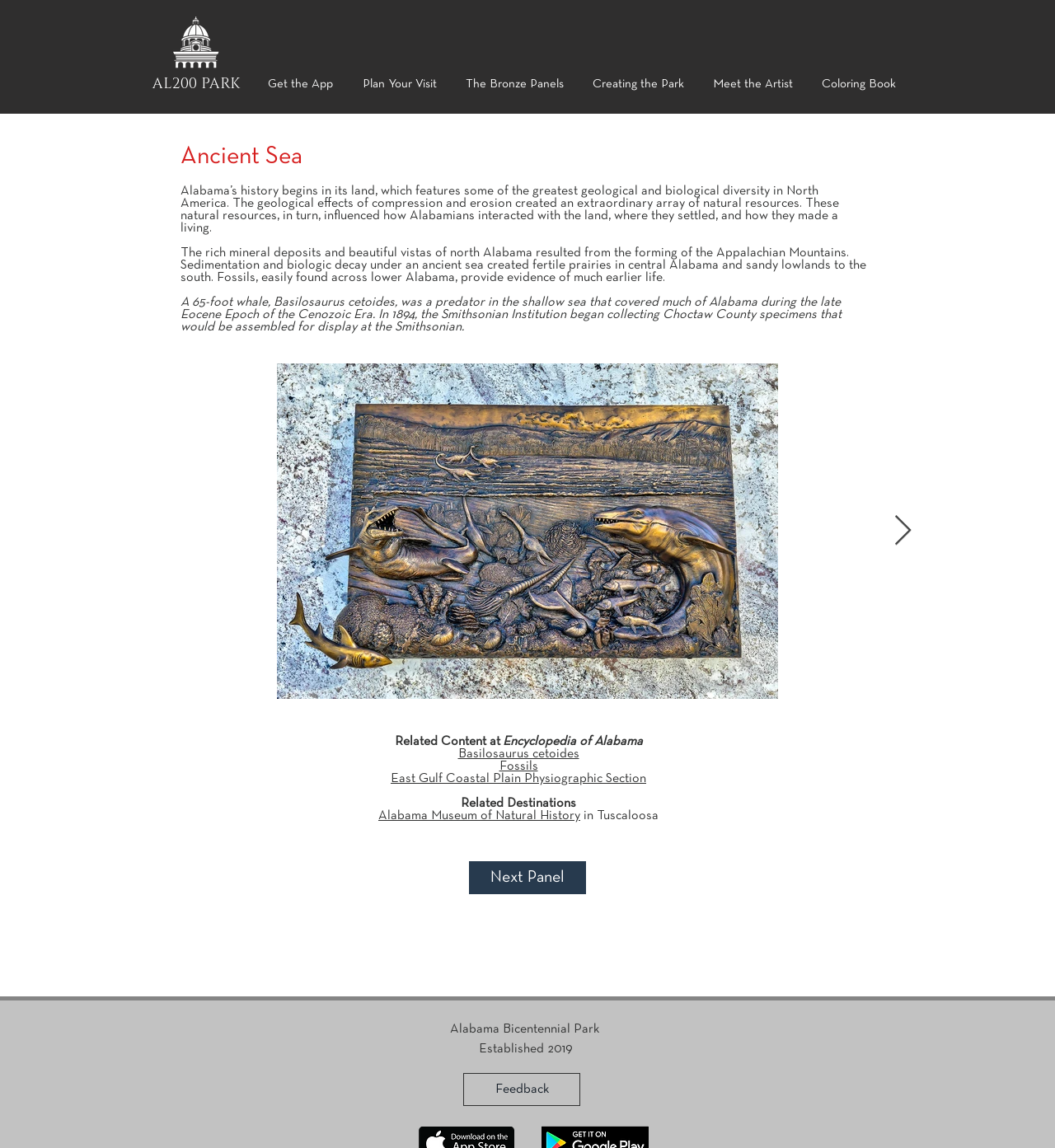Specify the bounding box coordinates for the region that must be clicked to perform the given instruction: "Click the 'Get the App' link".

[0.242, 0.049, 0.332, 0.098]